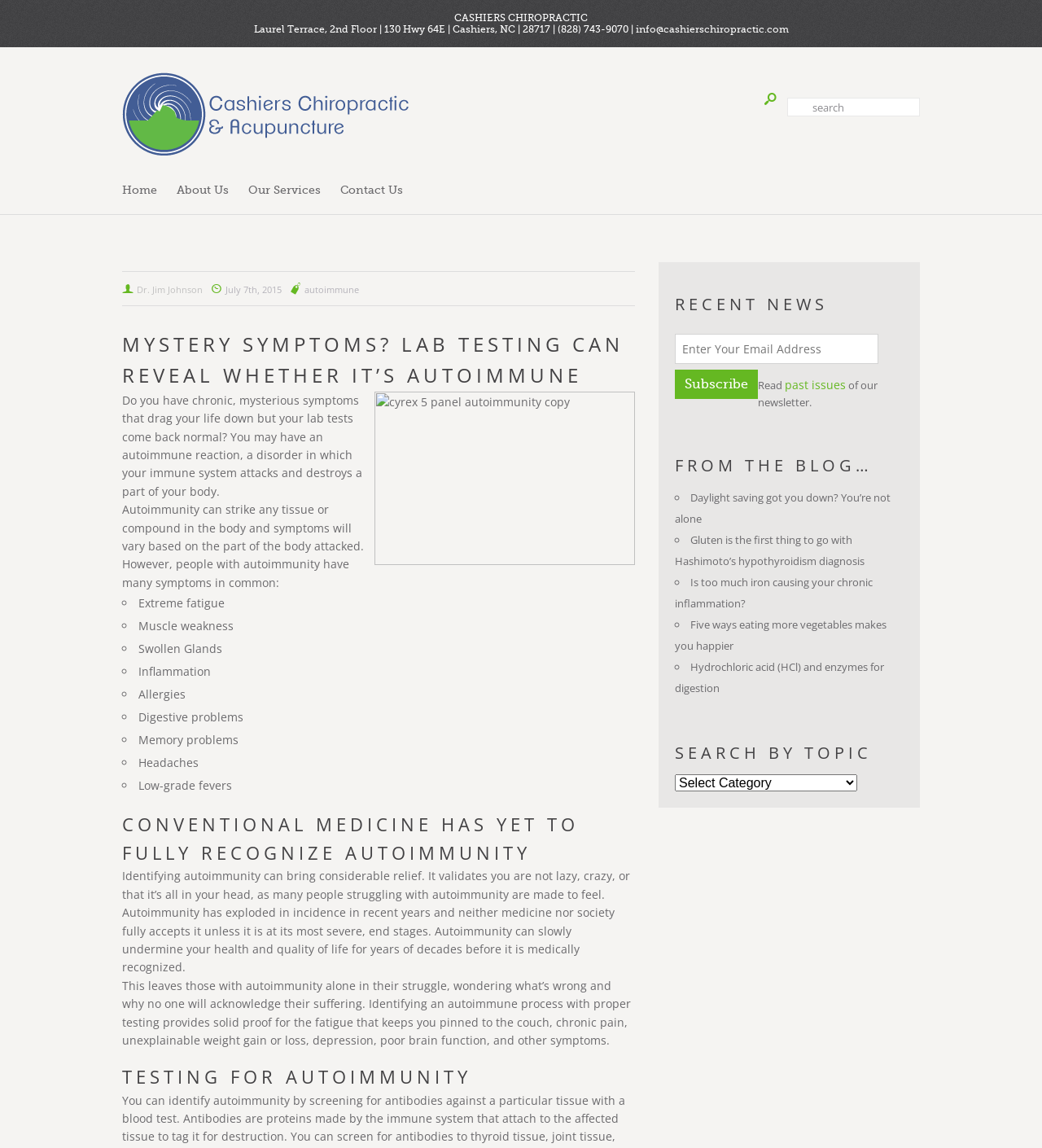Extract the bounding box coordinates of the UI element described by: "past issues". The coordinates should include four float numbers ranging from 0 to 1, e.g., [left, top, right, bottom].

[0.753, 0.328, 0.812, 0.342]